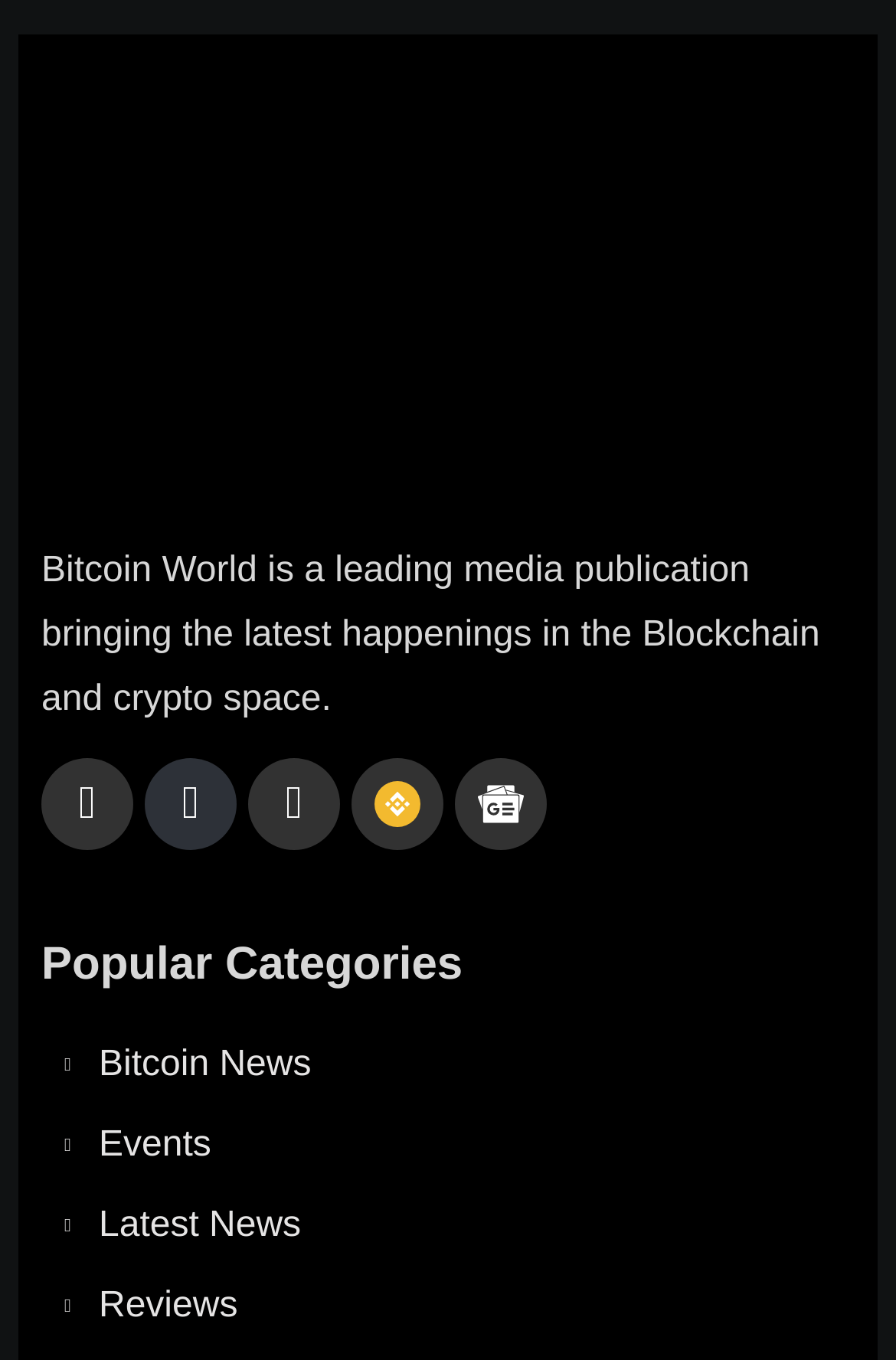Identify the bounding box for the UI element that is described as follows: "Linkedin".

[0.277, 0.557, 0.379, 0.625]